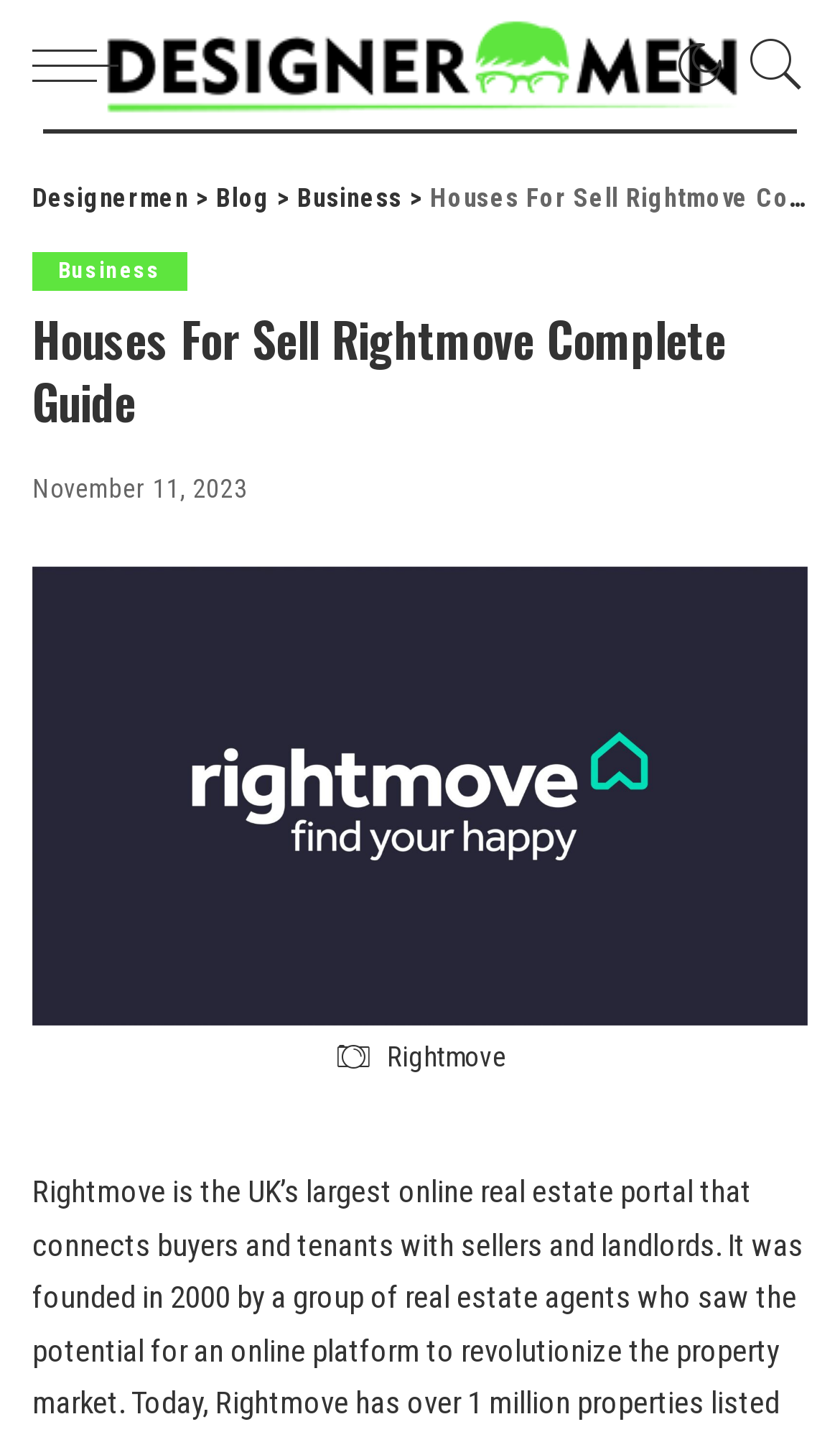Identify the main title of the webpage and generate its text content.

Houses For Sell Rightmove Complete Guide